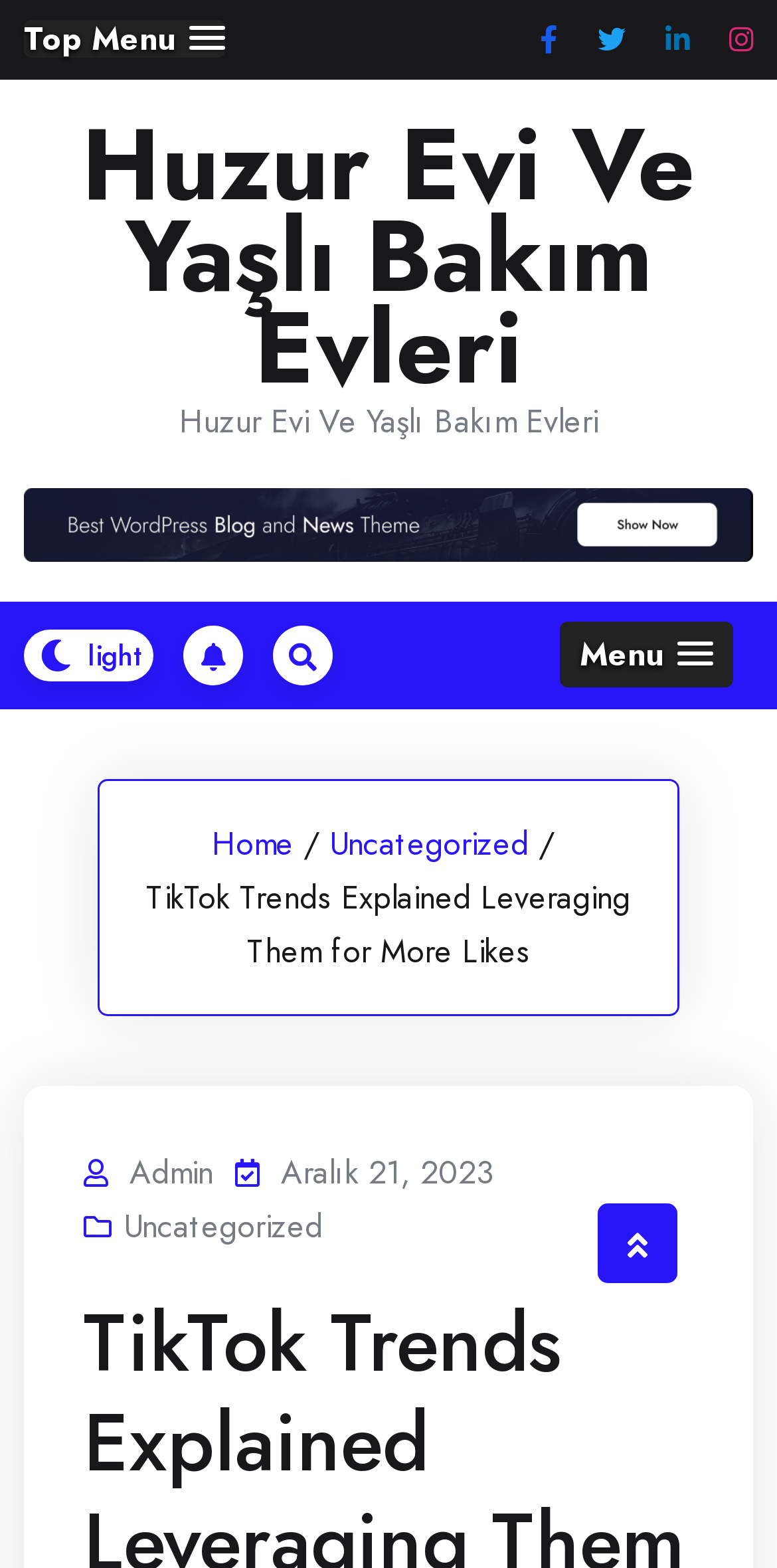Identify the bounding box coordinates of the part that should be clicked to carry out this instruction: "go to home page".

None